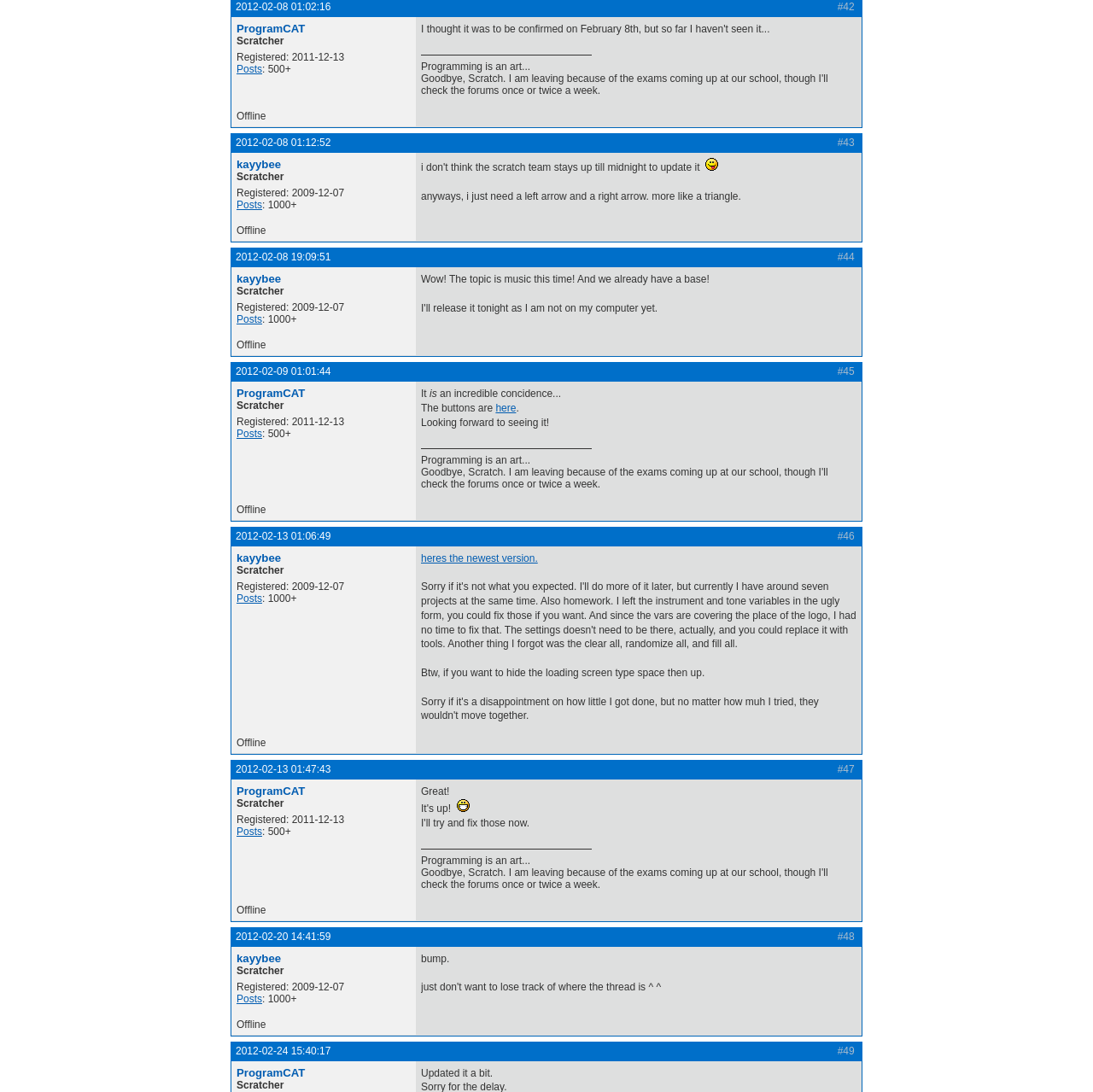Determine the bounding box coordinates of the element's region needed to click to follow the instruction: "Check user registration date". Provide these coordinates as four float numbers between 0 and 1, formatted as [left, top, right, bottom].

[0.216, 0.047, 0.315, 0.058]